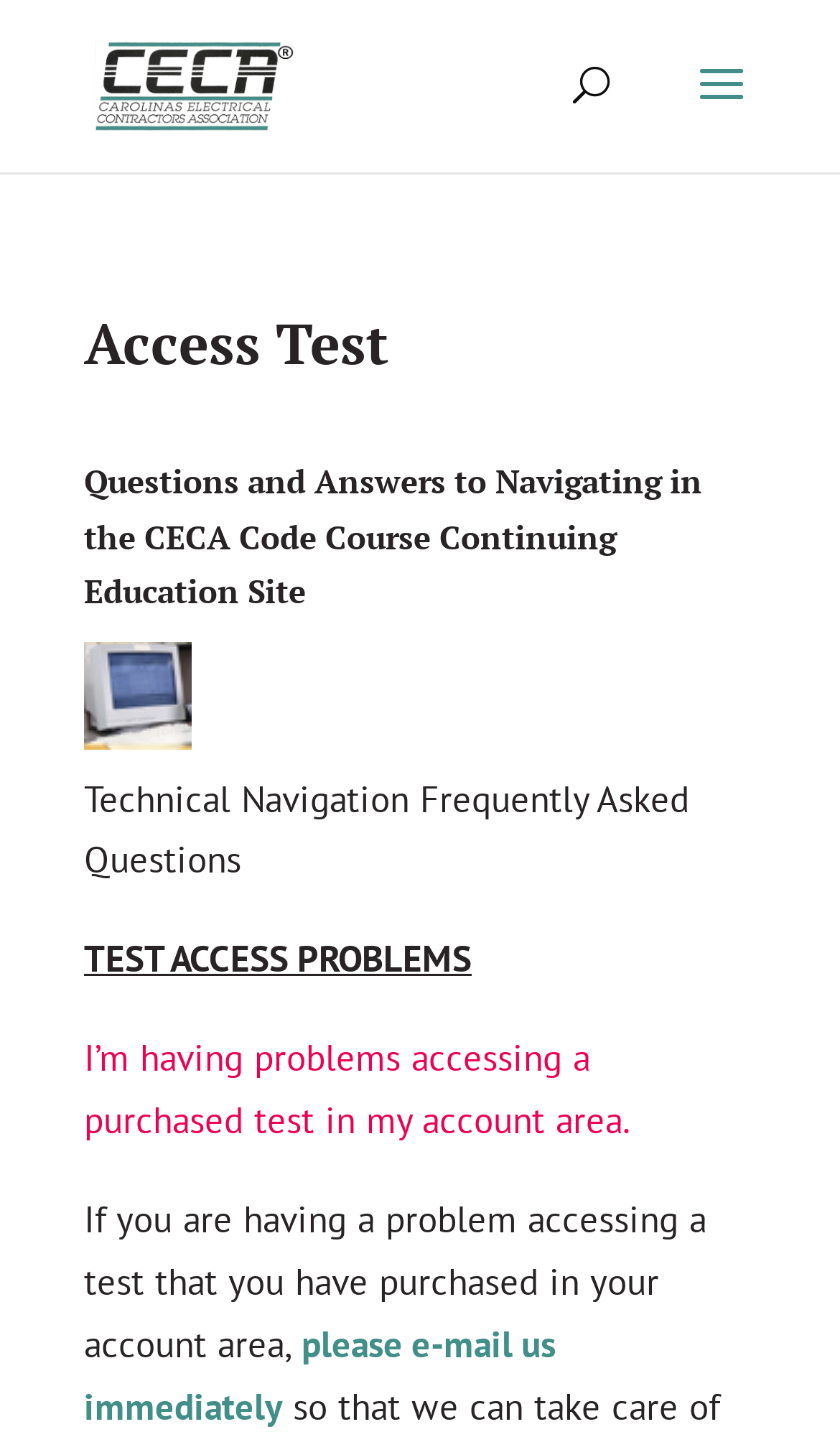Create an elaborate caption for the webpage.

The webpage is a testing site for code course continuing education, with a prominent link to "CECA - Site for Code Course Continuing Education Testing" at the top left corner, accompanied by a corresponding image. 

Below this, there is a search bar spanning across the top of the page. 

The main content of the page is divided into sections, with headings "Access Test" and "Questions and Answers to Navigating in the CECA Code Course Continuing Education Site" situated at the top and middle of the page, respectively. 

An image is placed below the second heading, followed by a series of static text elements. The first static text element is "Technical Navigation Frequently Asked Questions", which is positioned above the text "TEST ACCESS PROBLEMS". 

Below "TEST ACCESS PROBLEMS" are two paragraphs of text, with the first paragraph starting with "I’m having problems accessing a purchased test in my account area." and the second paragraph starting with "If you are having a problem accessing a test that you have purchased in your account area,". 

The second paragraph contains a link to "please e-mail us immediately" at the bottom of the page.